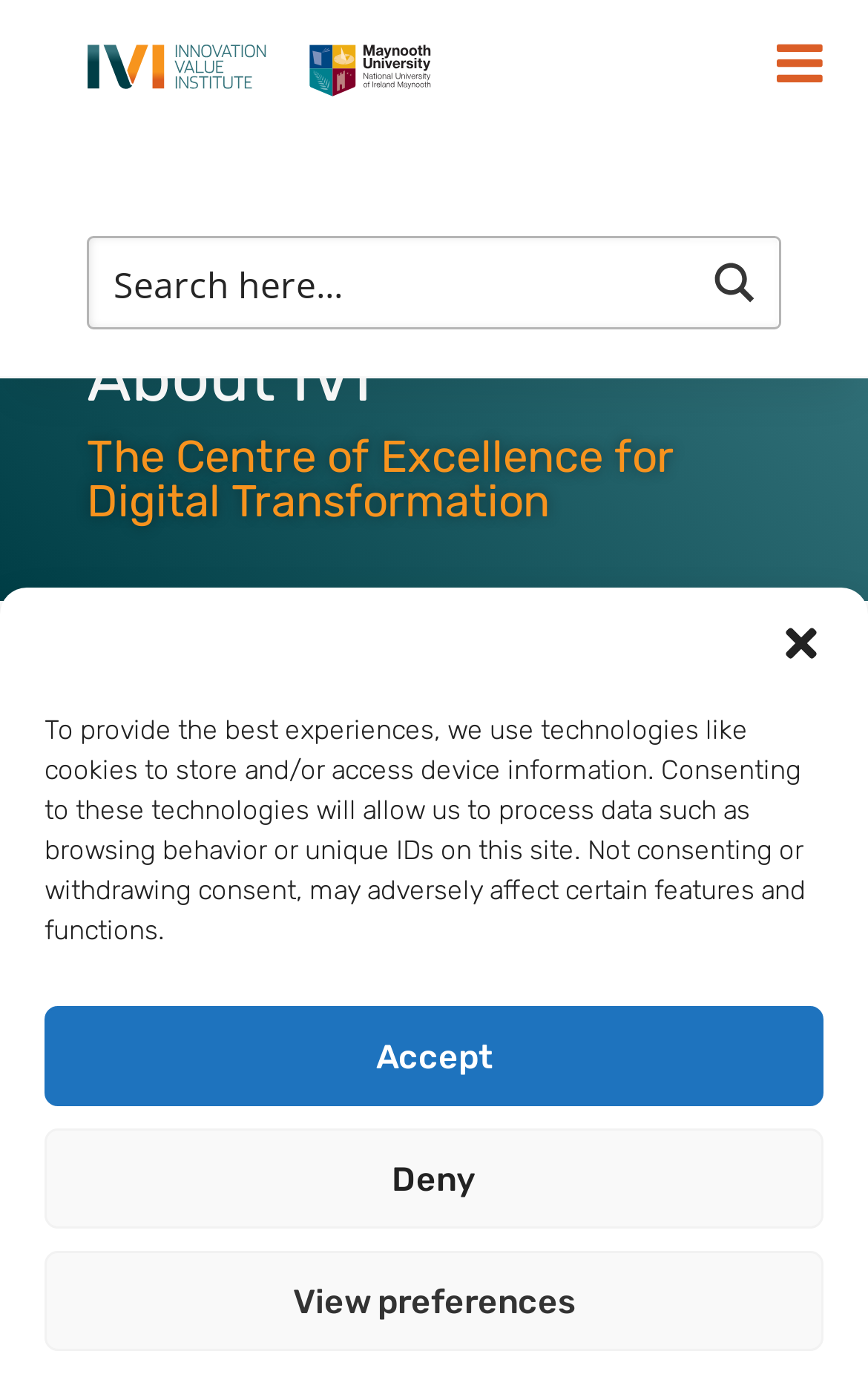Locate the bounding box coordinates of the element you need to click to accomplish the task described by this instruction: "Click the link".

[0.1, 0.016, 0.5, 0.074]